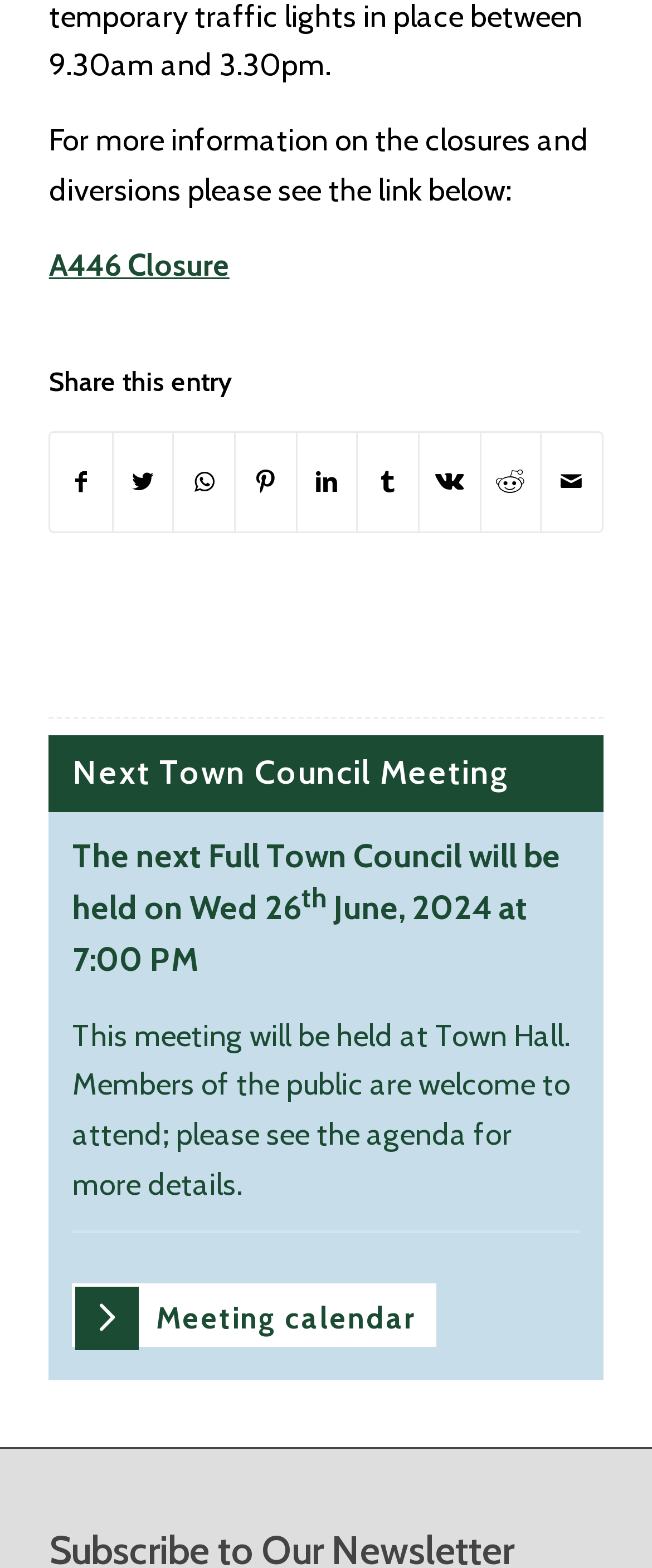Determine the bounding box coordinates for the area you should click to complete the following instruction: "View meeting calendar".

[0.111, 0.819, 0.668, 0.859]